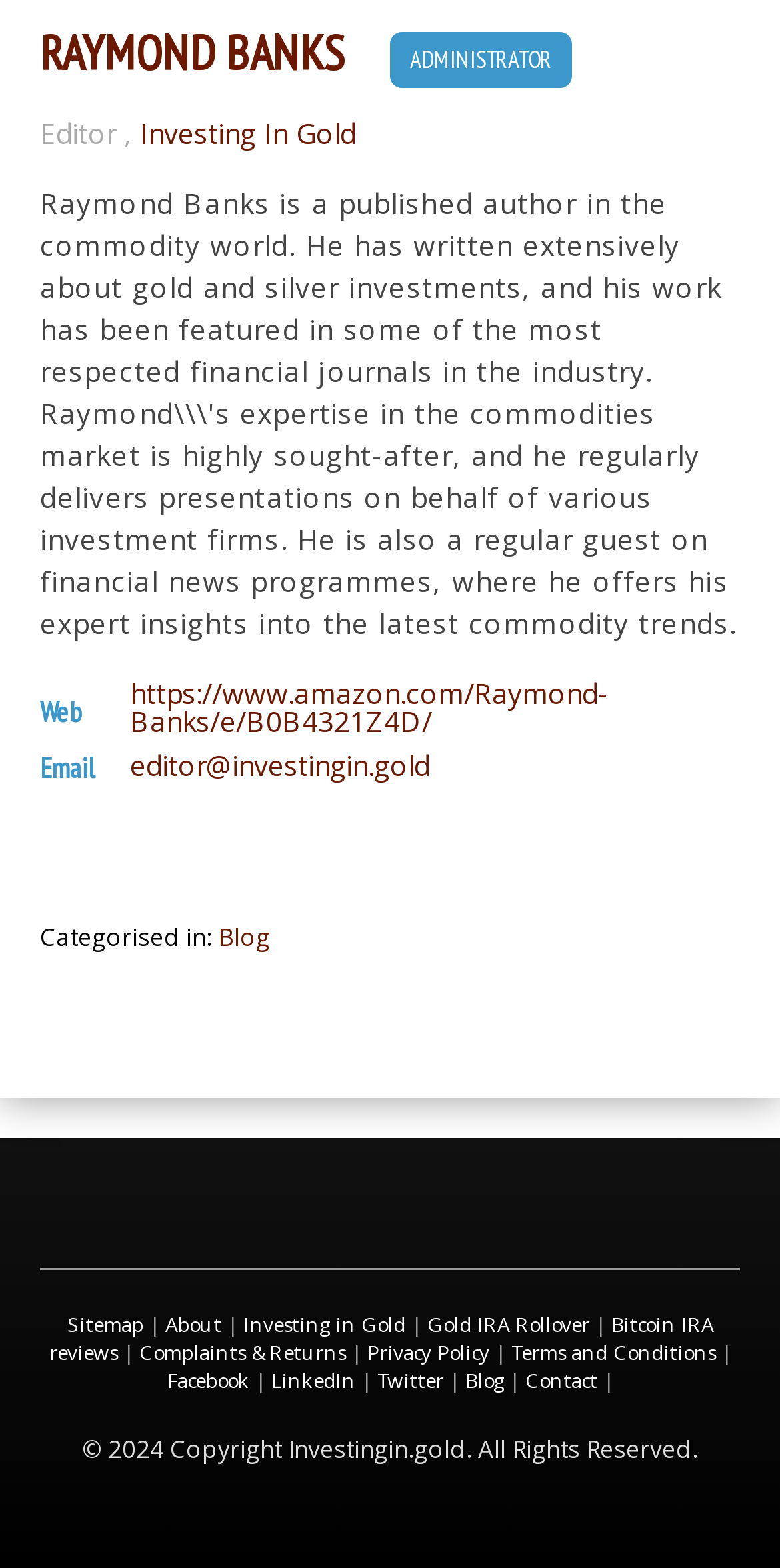Pinpoint the bounding box coordinates of the area that should be clicked to complete the following instruction: "Contact the editor". The coordinates must be given as four float numbers between 0 and 1, i.e., [left, top, right, bottom].

[0.167, 0.48, 0.551, 0.497]